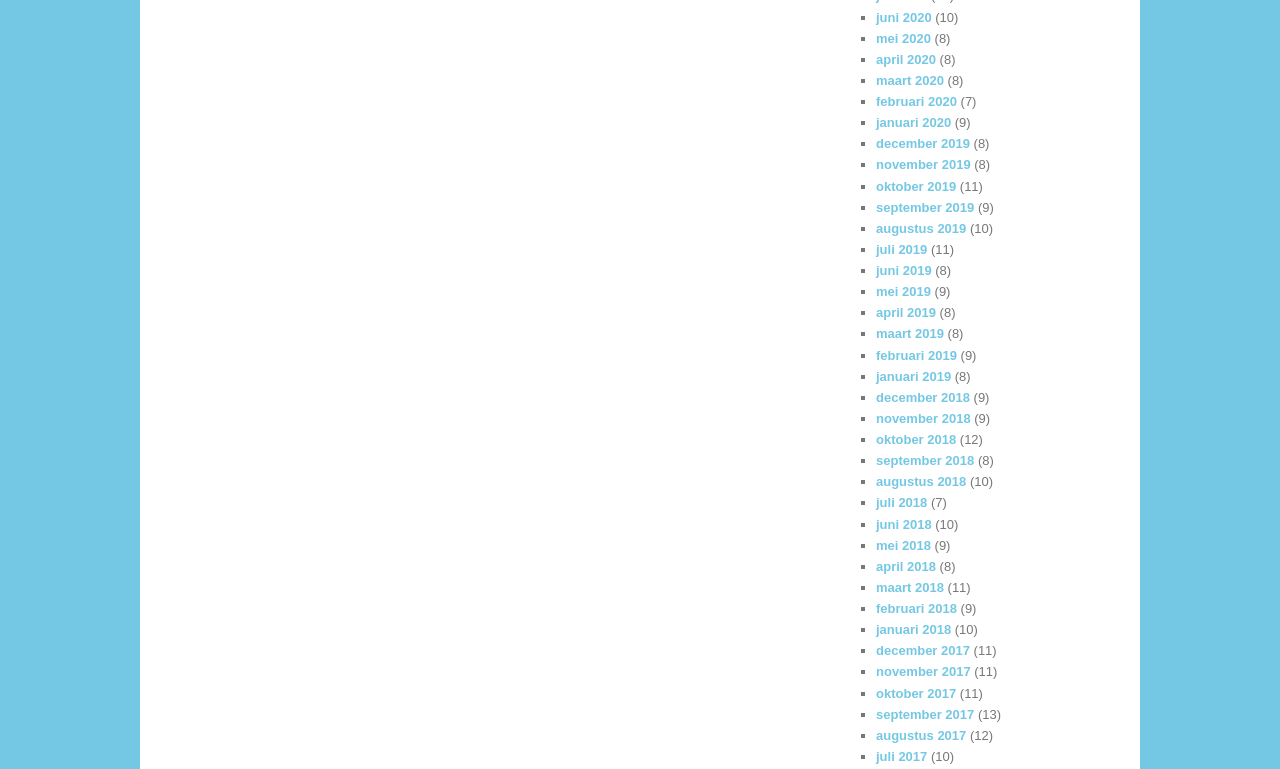Find the bounding box coordinates of the clickable area that will achieve the following instruction: "go to januari 2020".

[0.684, 0.15, 0.743, 0.169]